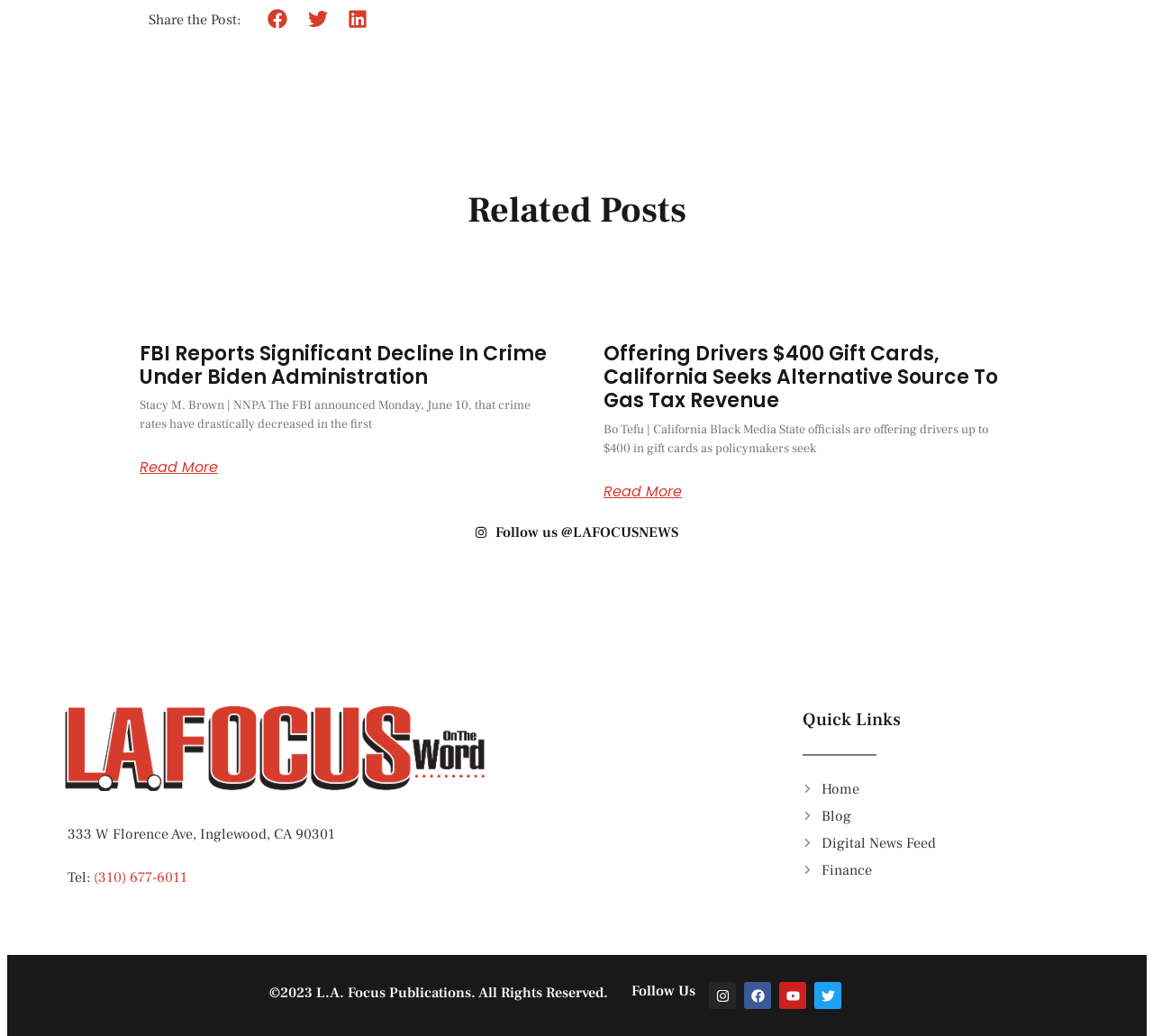Given the element description "Finance", identify the bounding box of the corresponding UI element.

[0.696, 0.829, 0.963, 0.85]